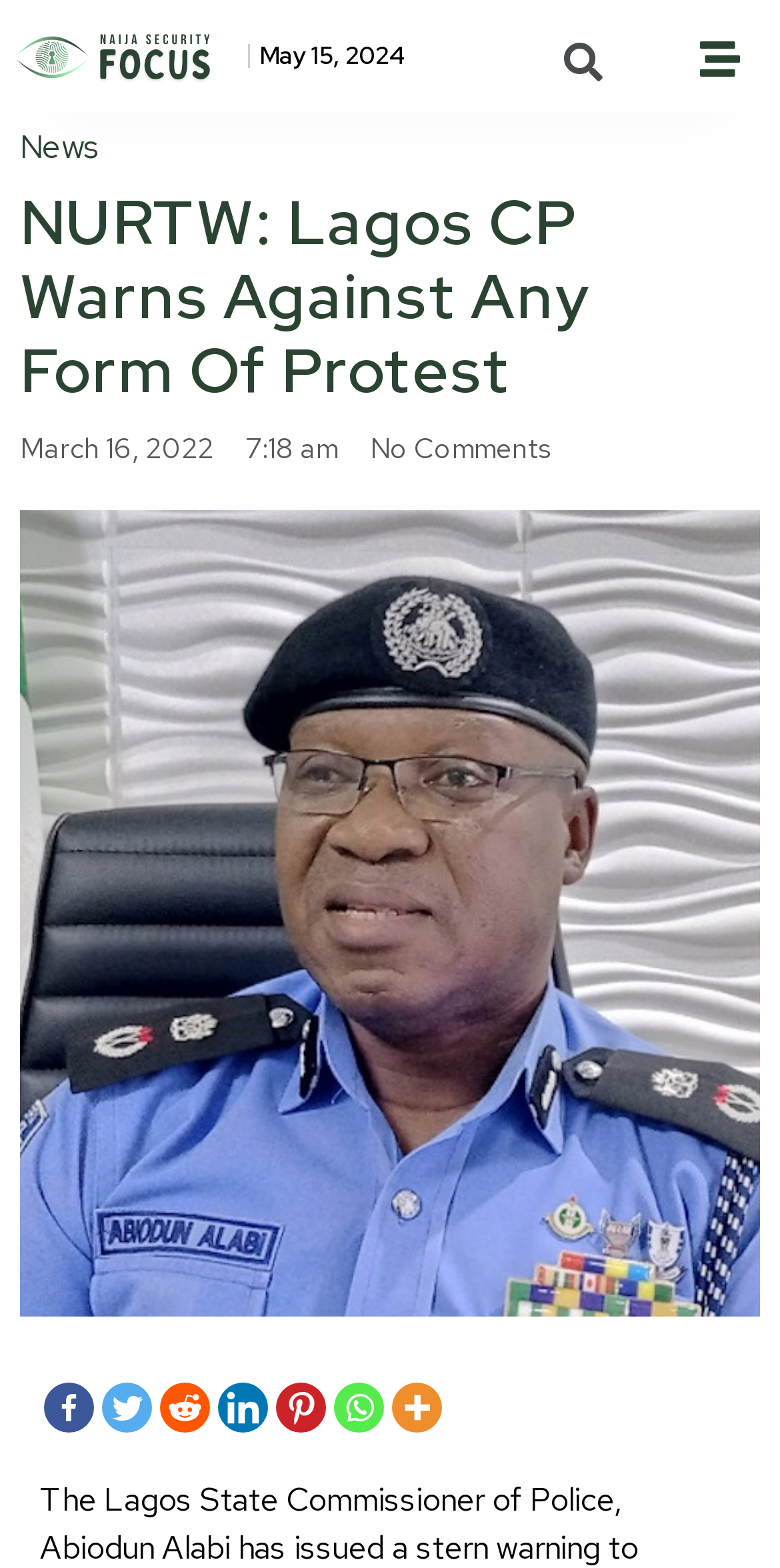Locate the coordinates of the bounding box for the clickable region that fulfills this instruction: "Visit Facebook".

[0.056, 0.881, 0.121, 0.913]